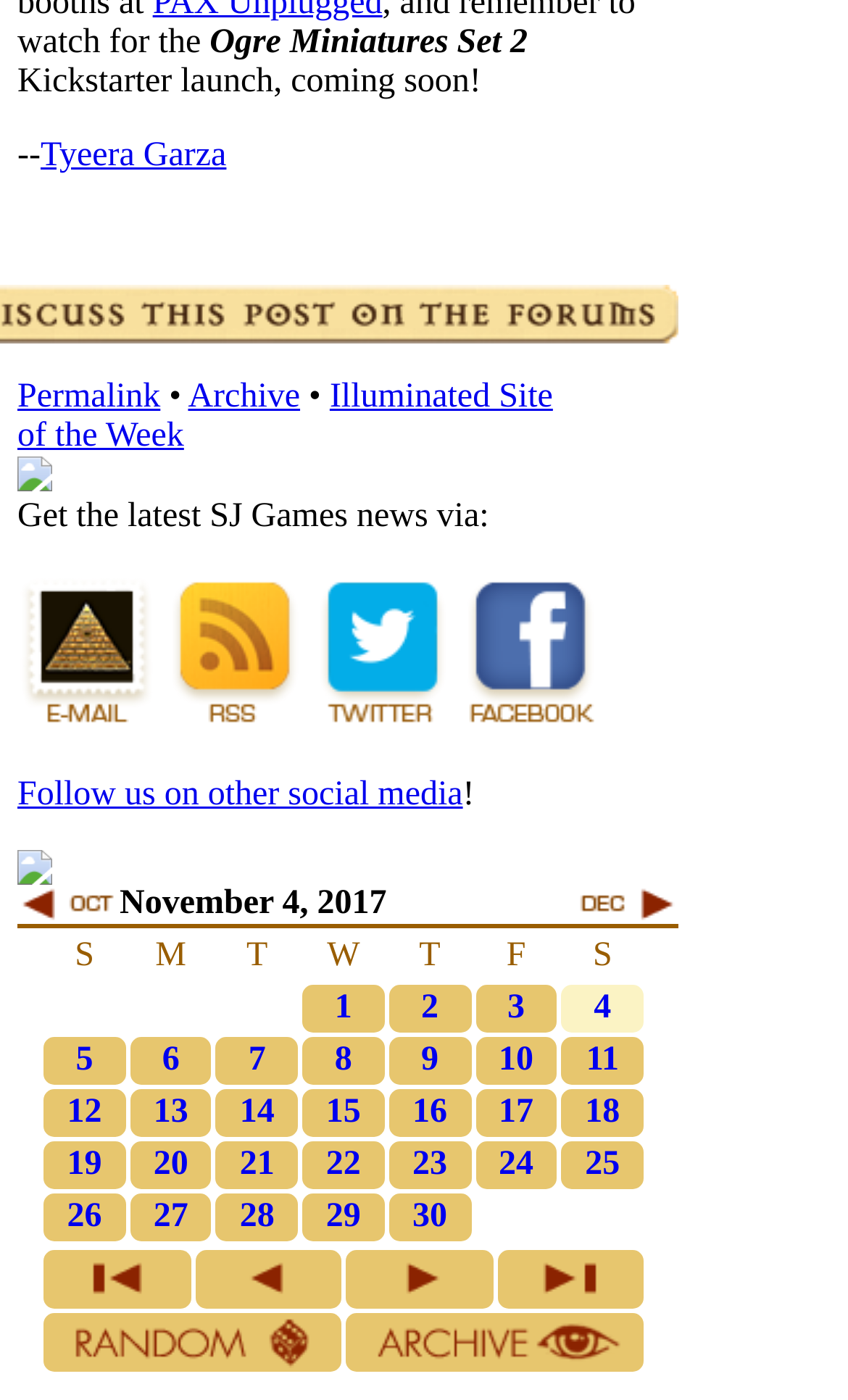What are the social media platforms available?
Please analyze the image and answer the question with as much detail as possible.

The question asks for the social media platforms available, which can be found in the link elements with the text 'Illuminator by E-mail', 'RSS', 'Twitter', and 'Facebook' at the bottom of the webpage.